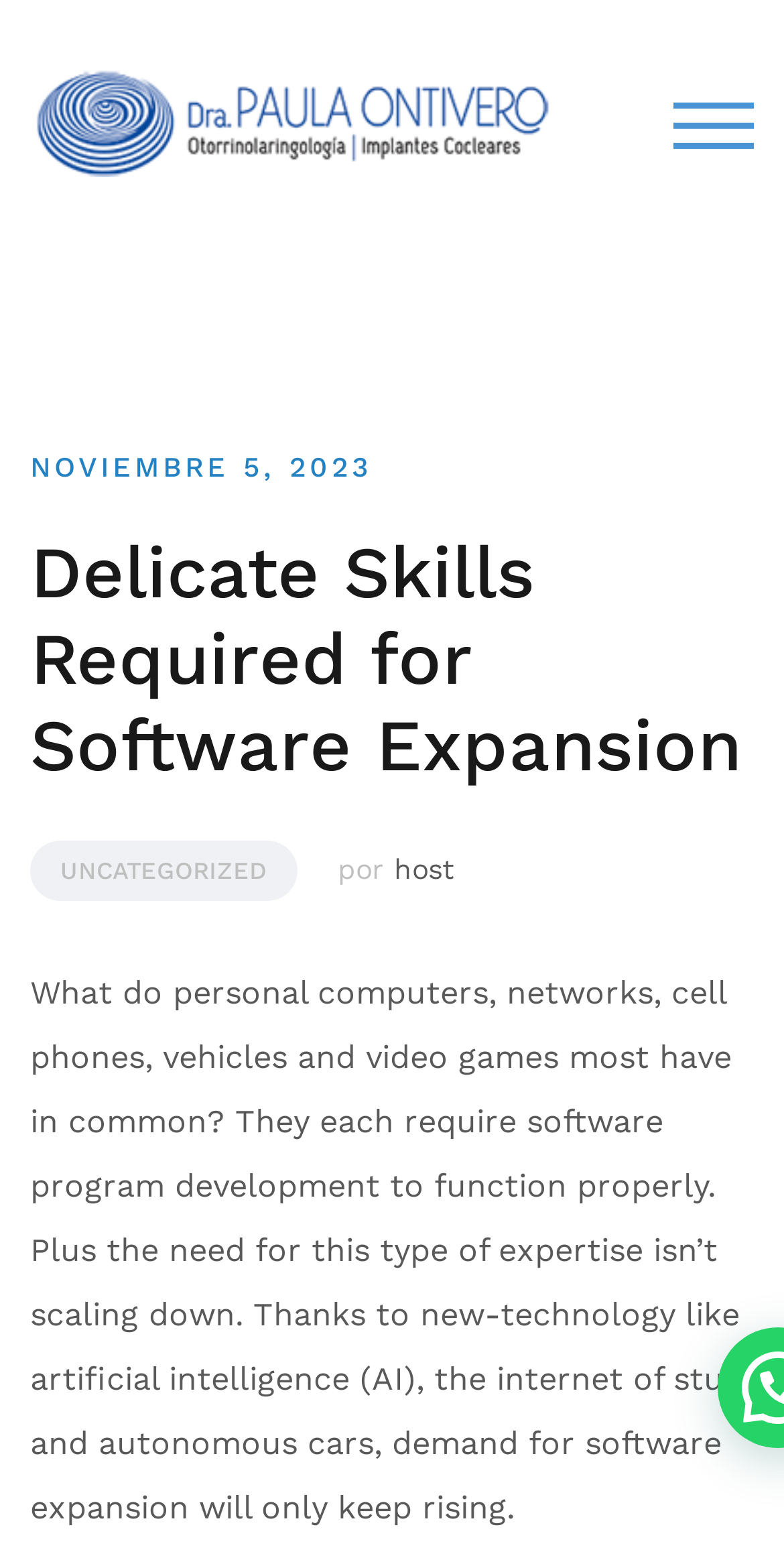What is the date of the article?
Provide an in-depth and detailed explanation in response to the question.

The date of the article is mentioned in the link element with the text 'NOVIEMBRE 5, 2023' which is located in the header section of the webpage.